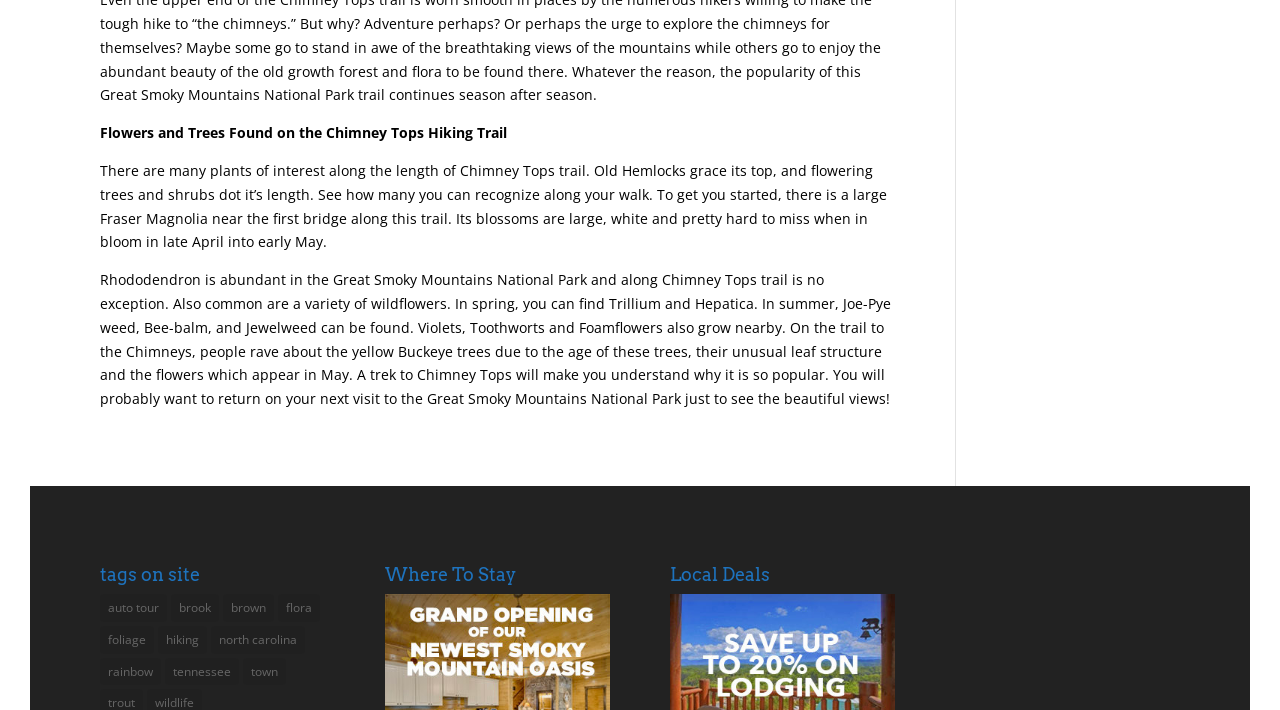How many items are related to 'hiking' on this site?
Based on the screenshot, provide a one-word or short-phrase response.

10